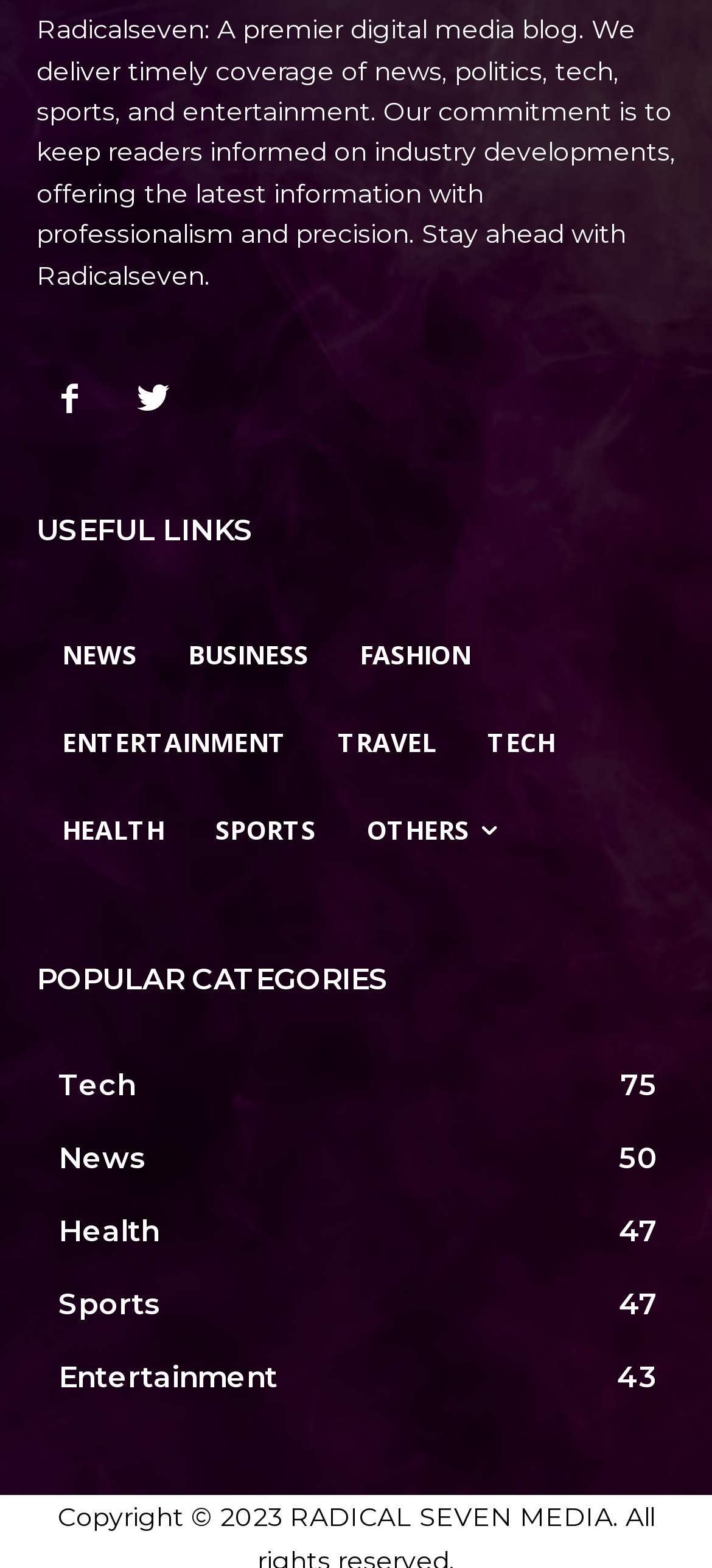Please determine the bounding box coordinates of the clickable area required to carry out the following instruction: "Visit TECH page". The coordinates must be four float numbers between 0 and 1, represented as [left, top, right, bottom].

[0.649, 0.446, 0.815, 0.502]